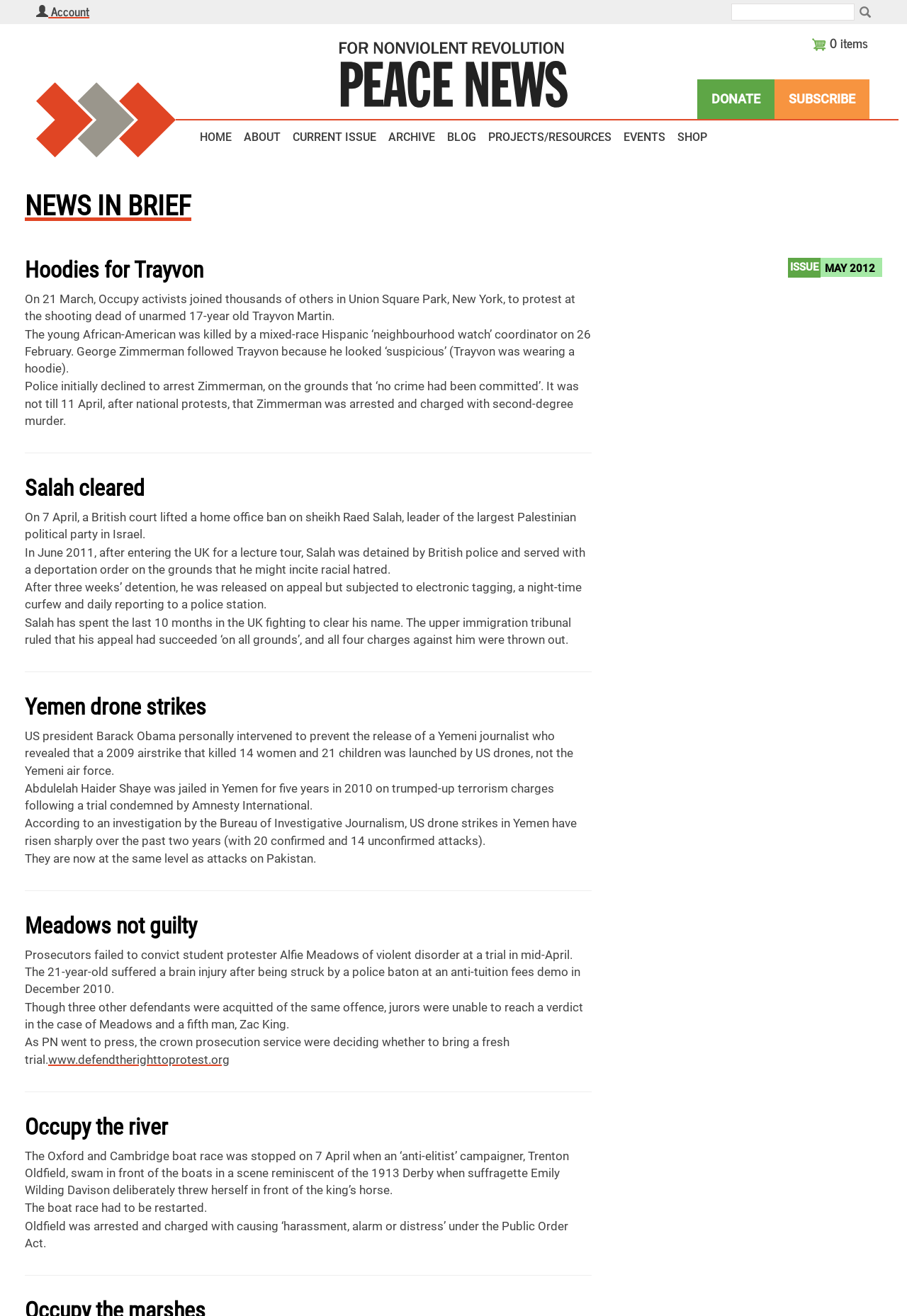Please provide the bounding box coordinates for the element that needs to be clicked to perform the following instruction: "View cart". The coordinates should be given as four float numbers between 0 and 1, i.e., [left, top, right, bottom].

[0.895, 0.024, 0.957, 0.04]